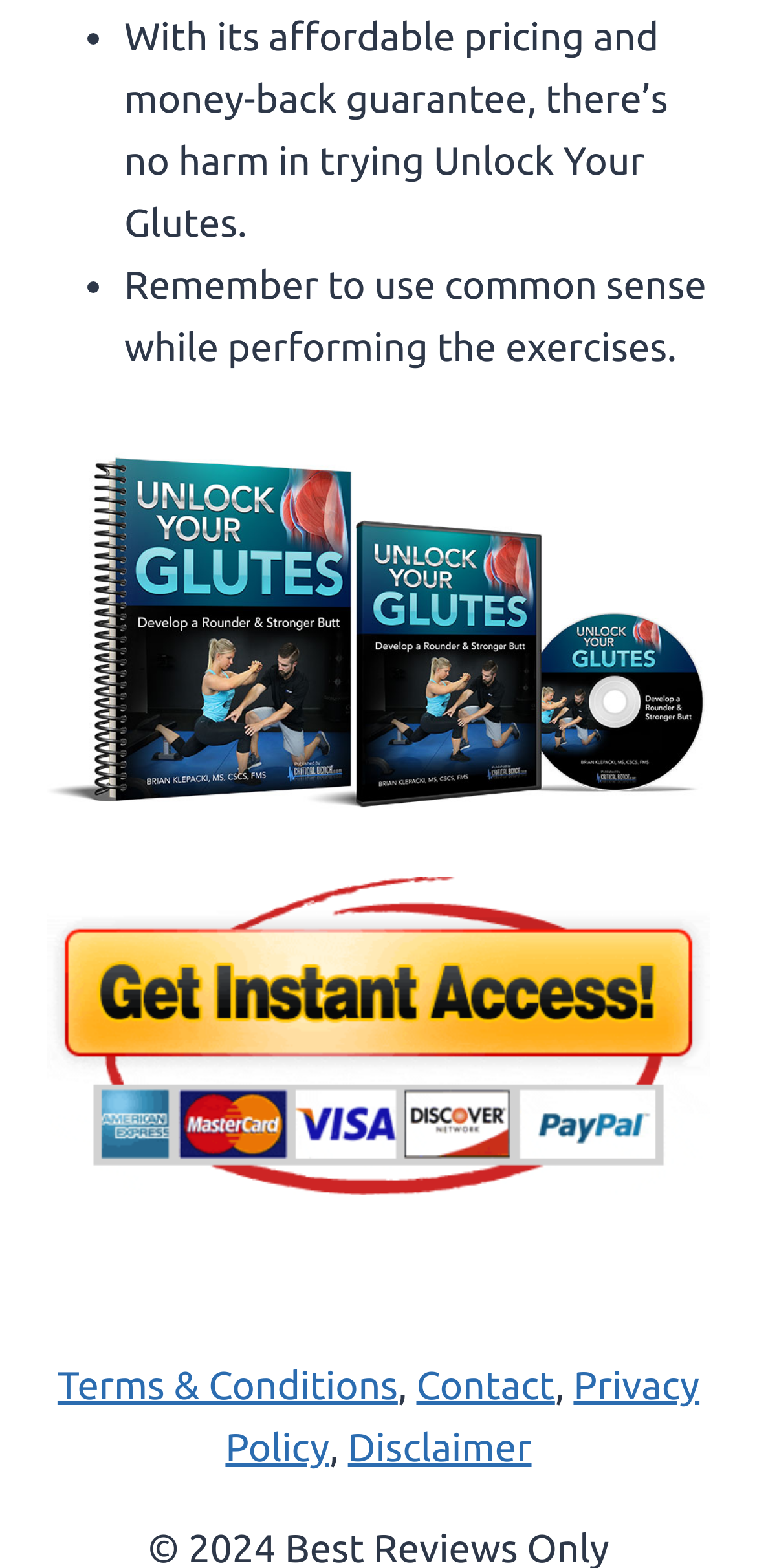Answer the question with a brief word or phrase:
How many links are there in the footer section?

4